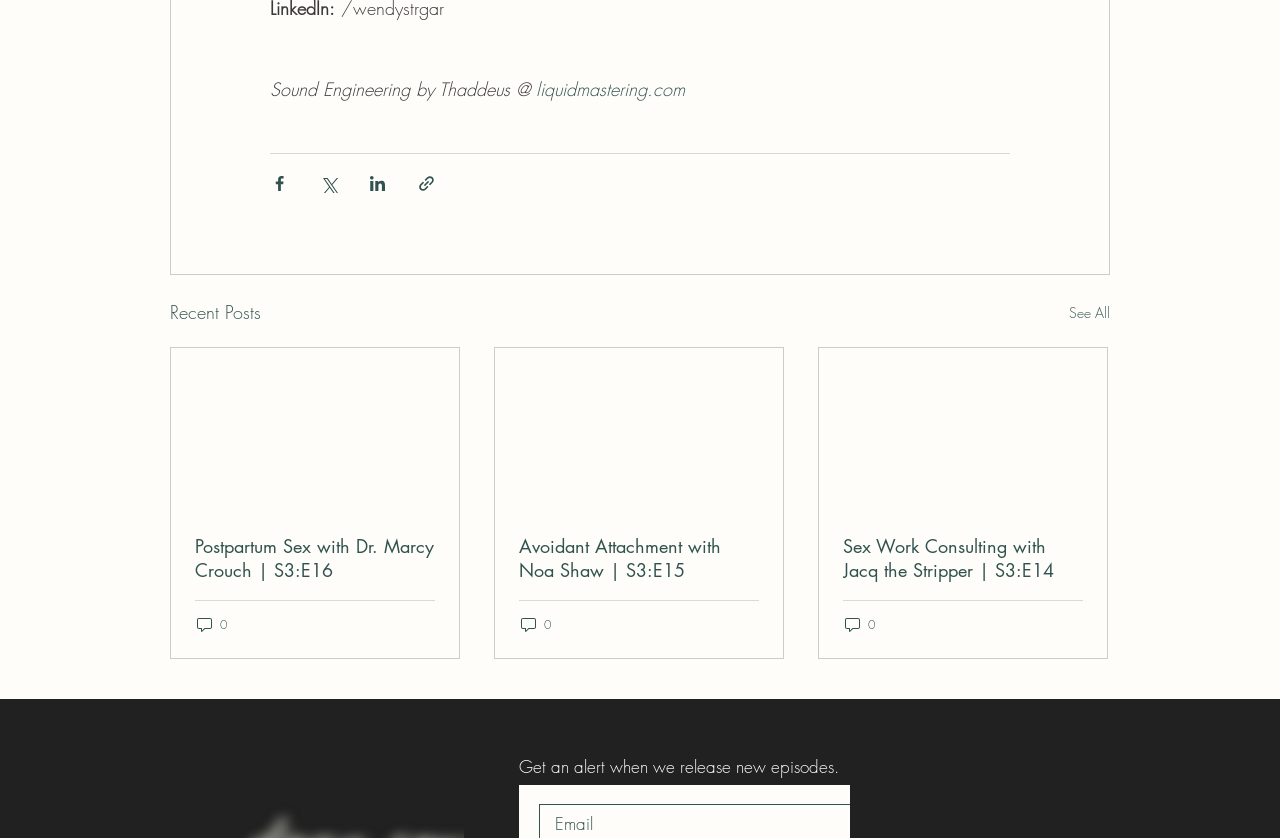Identify the bounding box coordinates for the UI element described as: "0".

[0.152, 0.734, 0.179, 0.757]